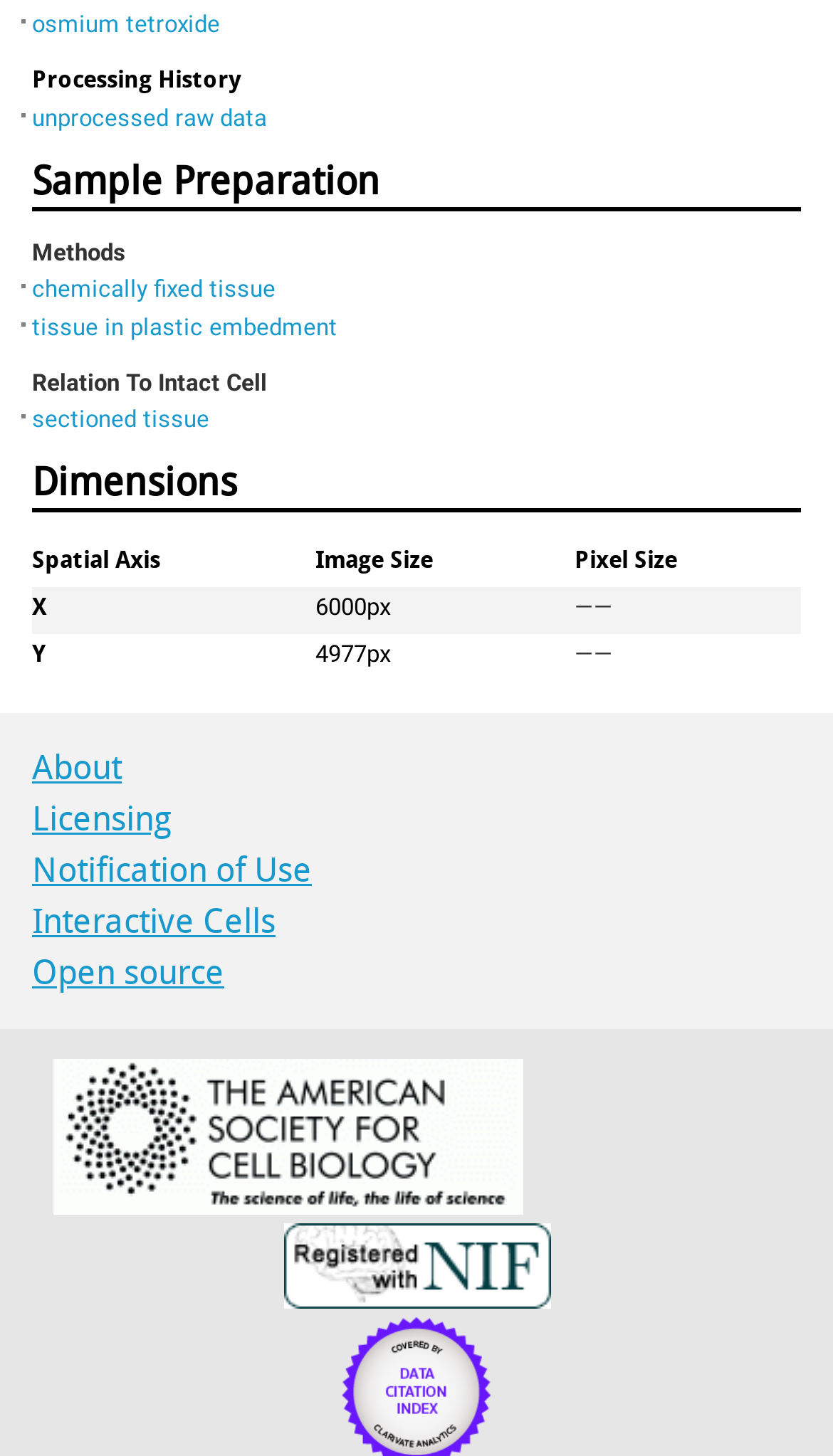Locate the bounding box coordinates of the element to click to perform the following action: 'go to chemically fixed tissue'. The coordinates should be given as four float values between 0 and 1, in the form of [left, top, right, bottom].

[0.038, 0.19, 0.331, 0.209]